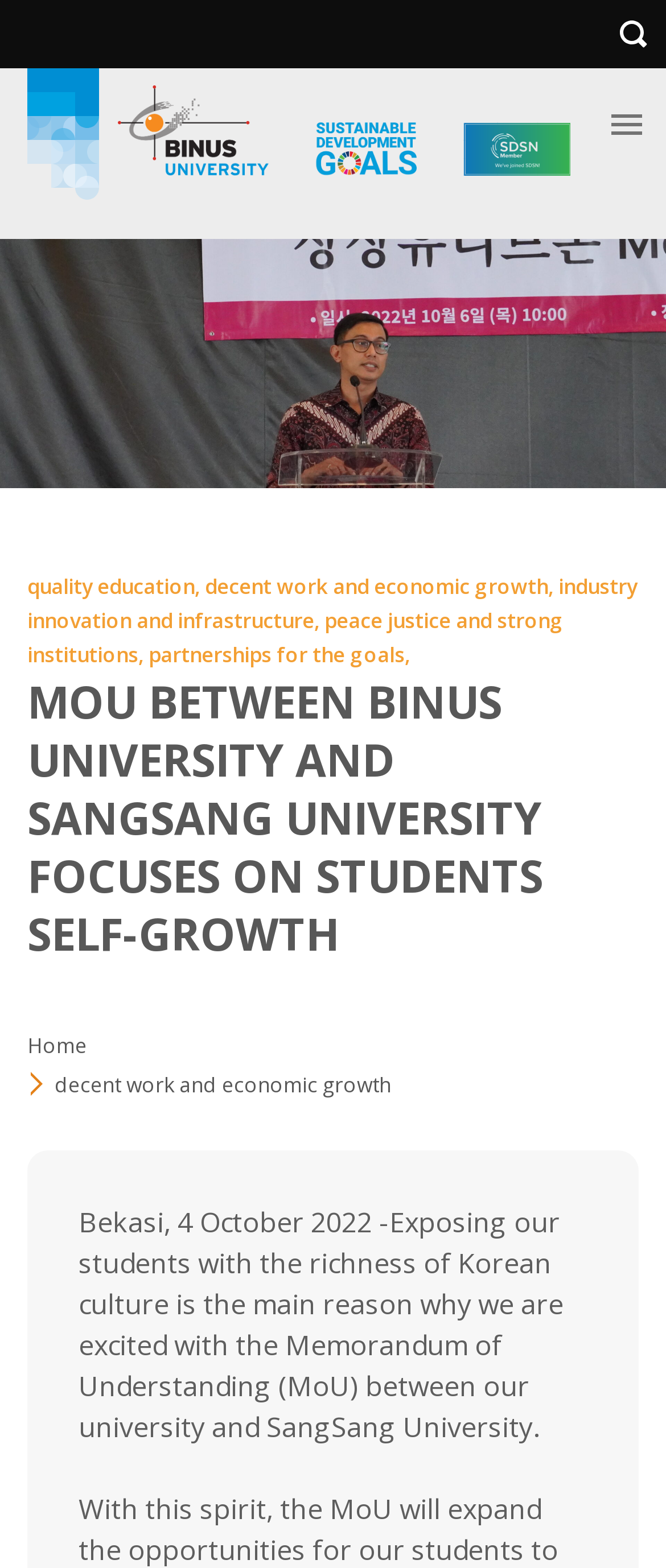Locate the bounding box of the user interface element based on this description: "(212) 289-1586".

None